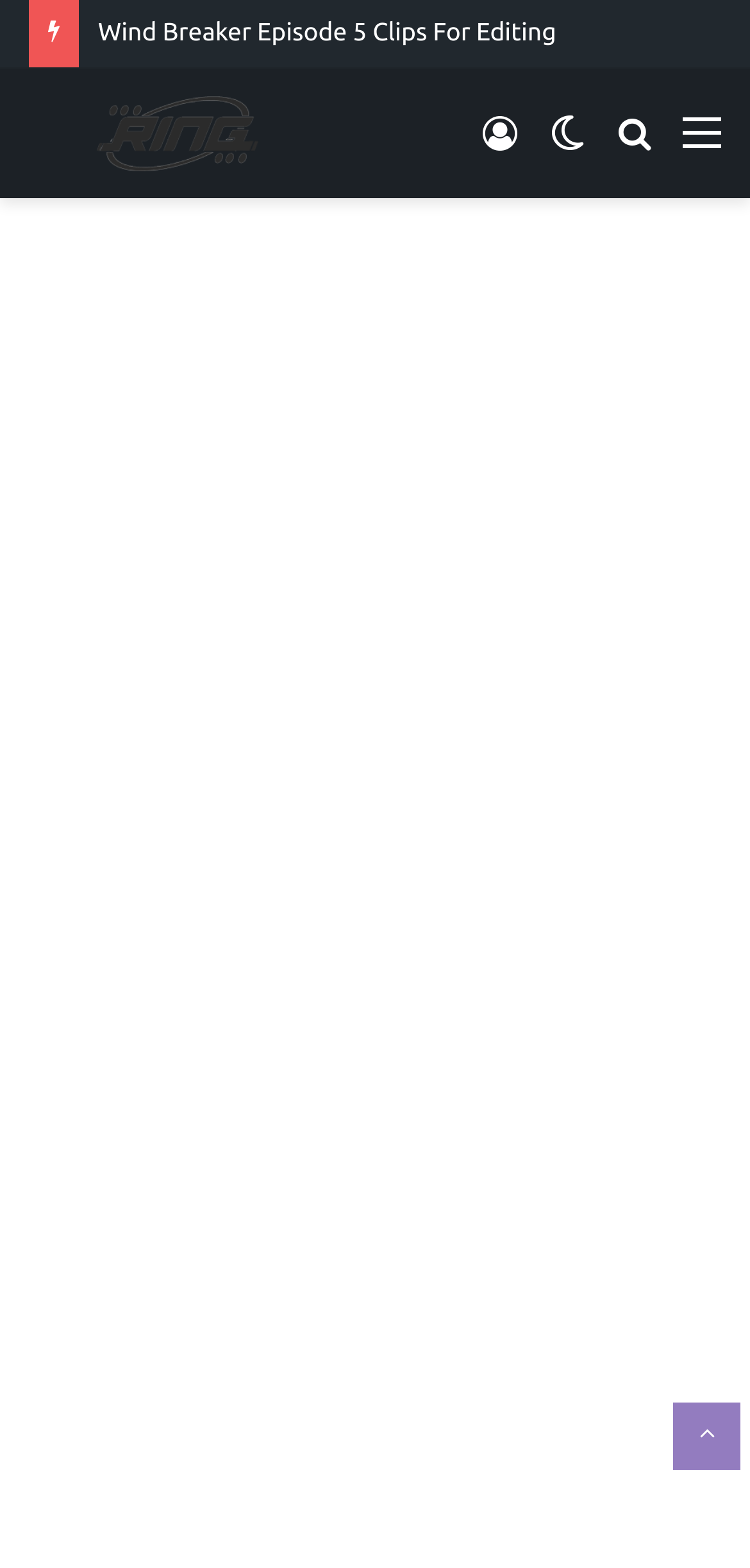Could you please study the image and provide a detailed answer to the question:
What is the purpose of the 'Back to top' button?

I inferred the purpose of the button by looking at its icon name '' which is a common symbol for 'up' or 'top', and its description as a 'Back to top button'.